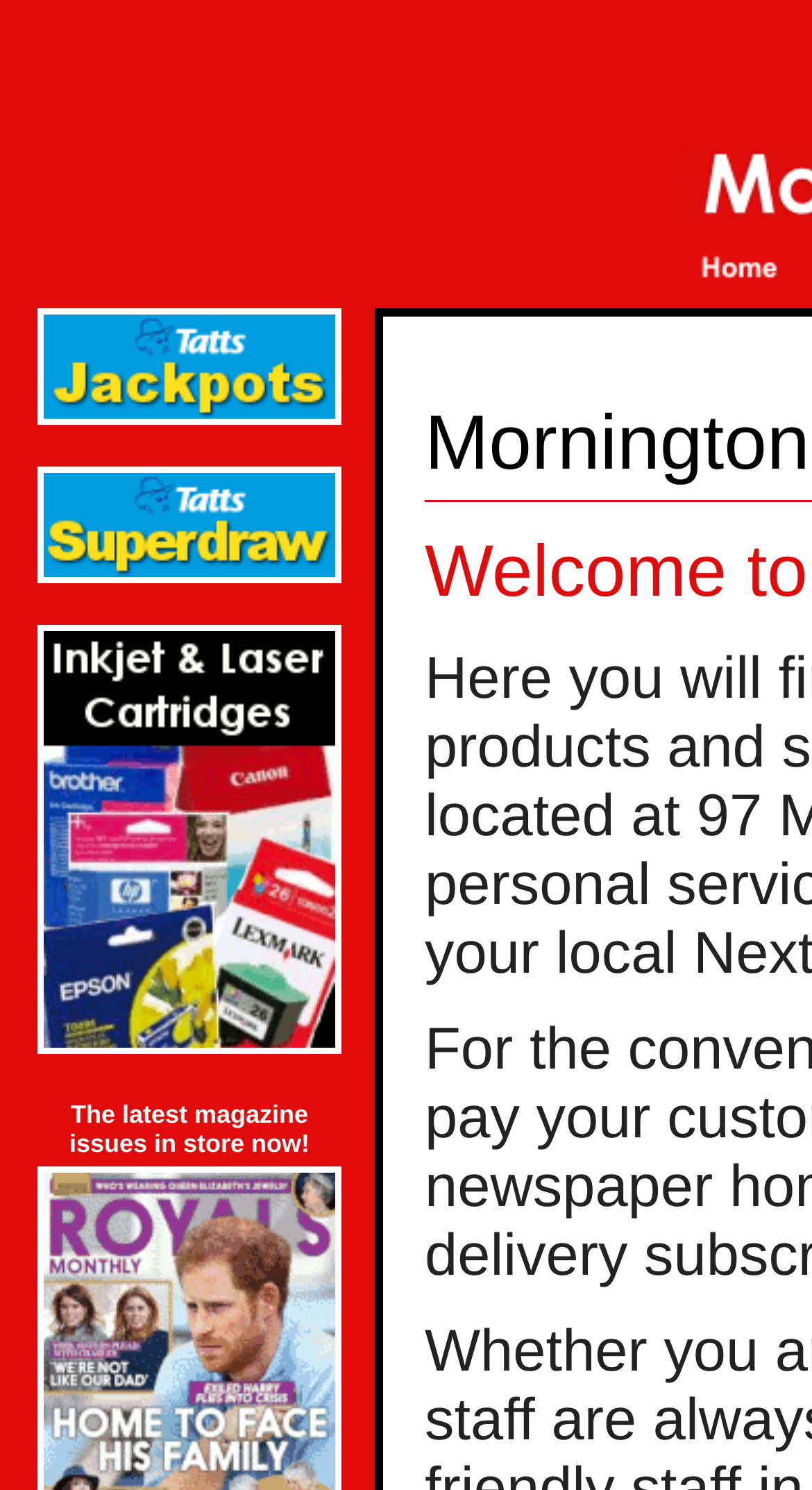How many links are there on the webpage?
Refer to the image and answer the question using a single word or phrase.

4